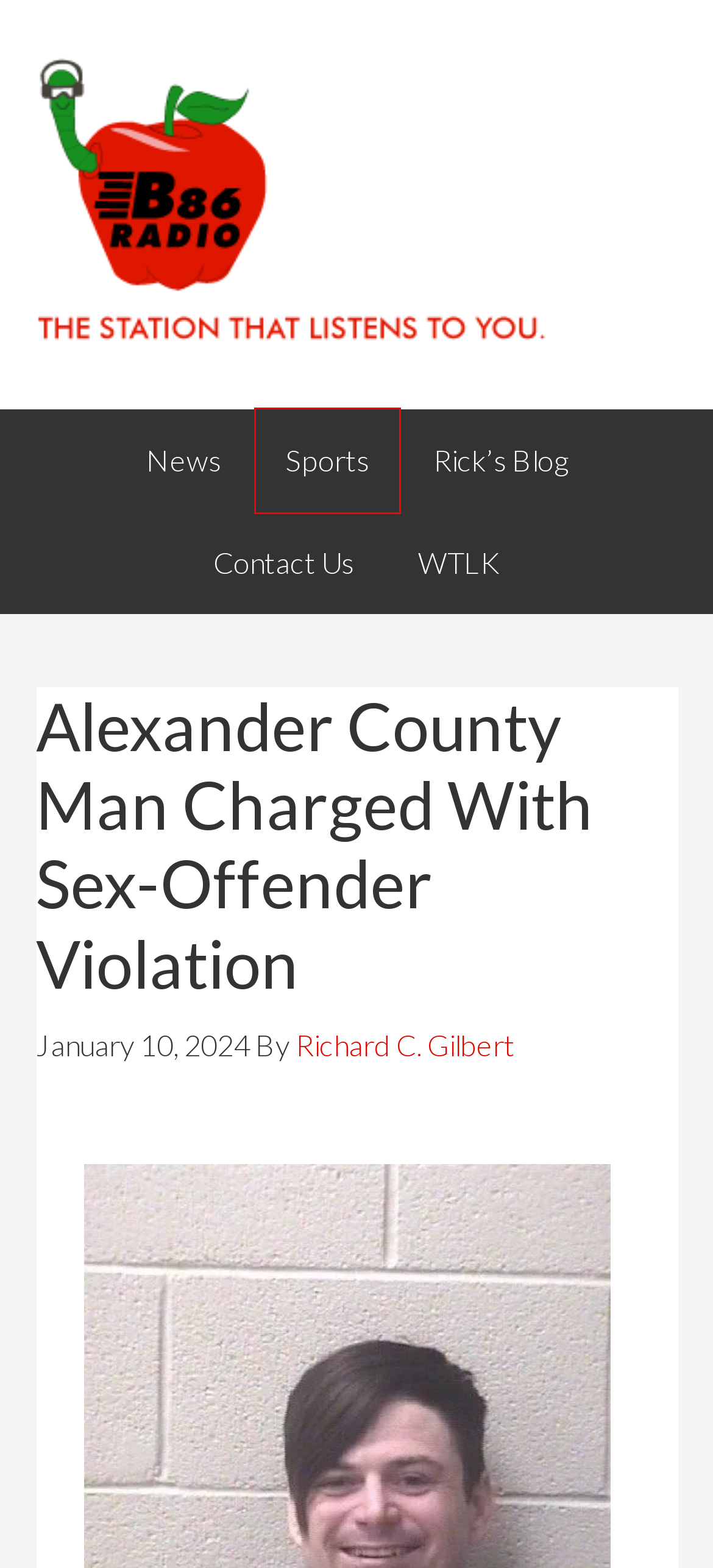Given a screenshot of a webpage with a red bounding box around a UI element, please identify the most appropriate webpage description that matches the new webpage after you click on the element. Here are the candidates:
A. WTLK
B. Contact Us
C. Statesville Fugitive Captured In Alexander County
D. News
E. WACB 860AM – Apple City Broadcasting
F. Sports
G. Richard C. Gilbert
H. Rick’s Blog

F